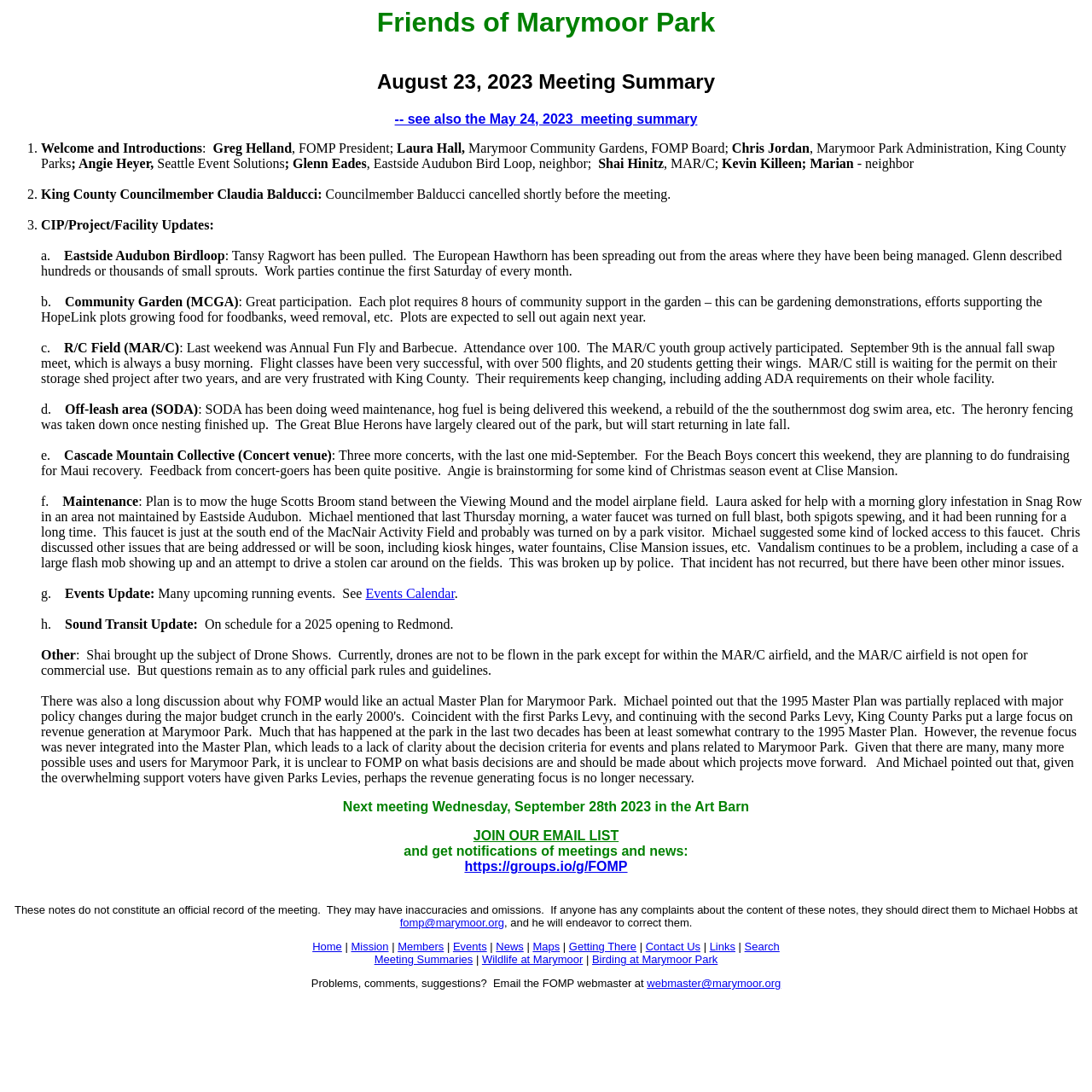Can you determine the bounding box coordinates of the area that needs to be clicked to fulfill the following instruction: "Join the email list"?

[0.433, 0.759, 0.567, 0.772]